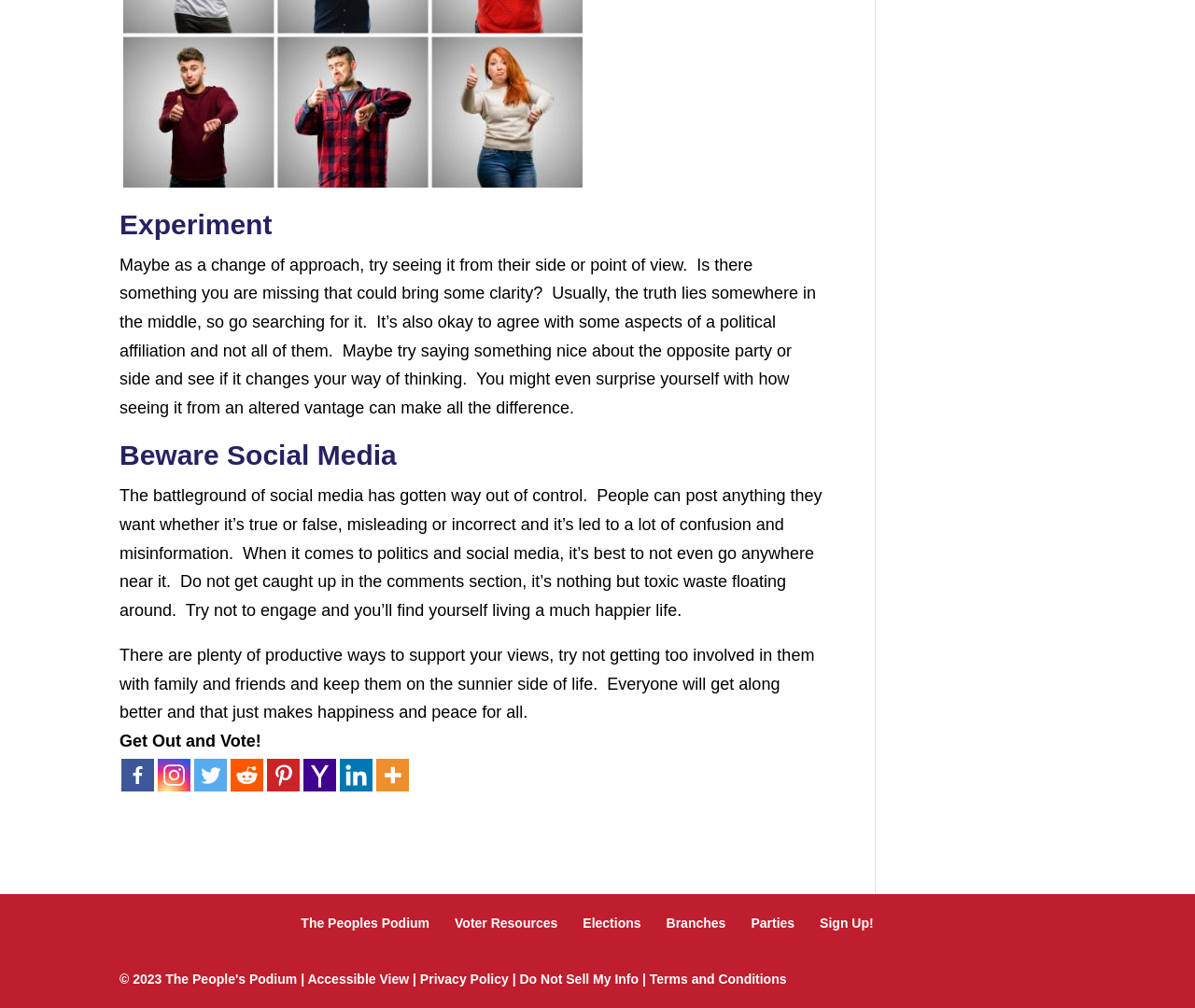Based on the image, provide a detailed response to the question:
What is the suggested approach to political discussions?

The webpage suggests that when engaging in political discussions, one should try to see it from the other person's point of view, and search for the truth that lies in the middle. This approach can help bring clarity and understanding to the conversation.